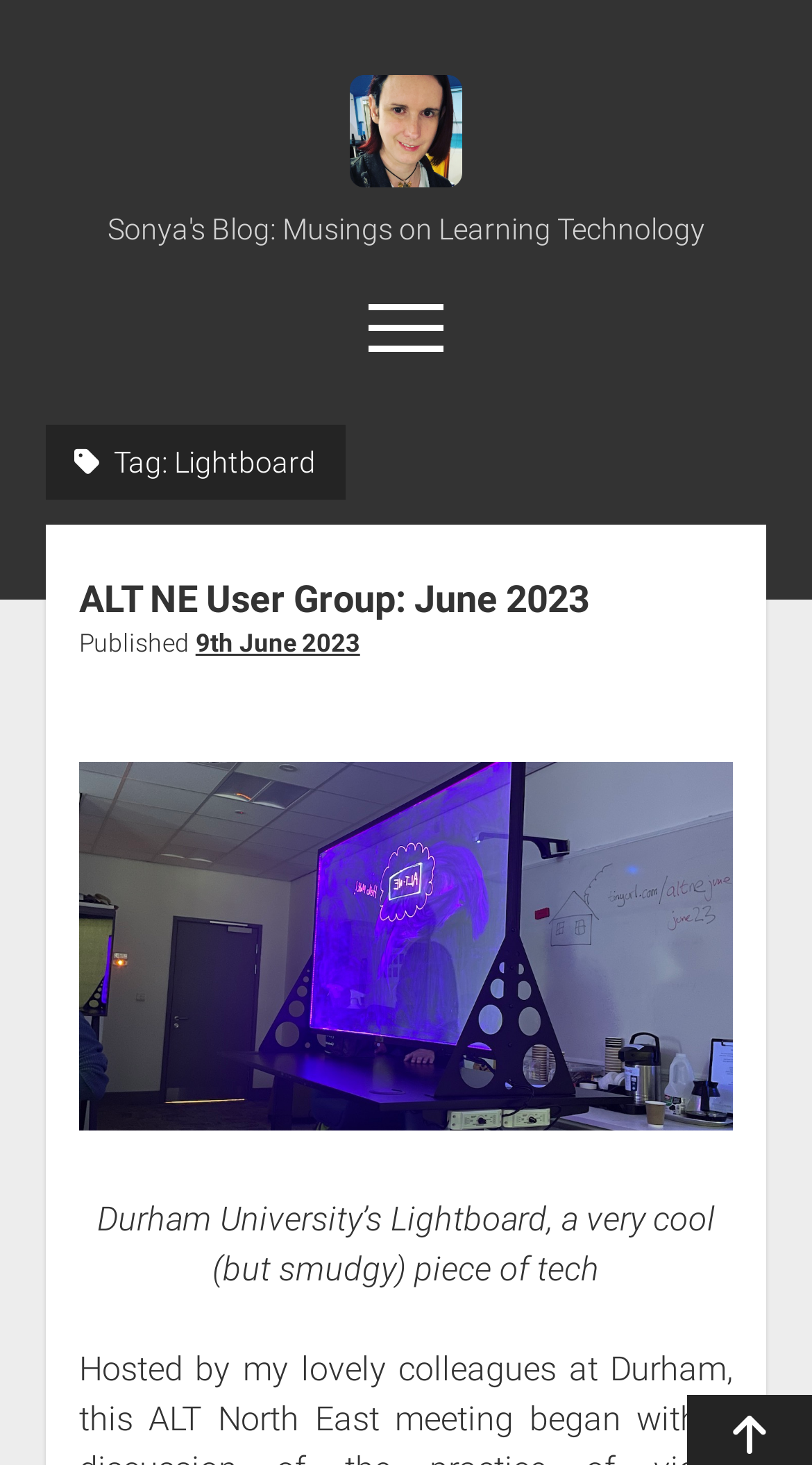What is the profile picture for?
Based on the image, provide a one-word or brief-phrase response.

Sonya's Blog